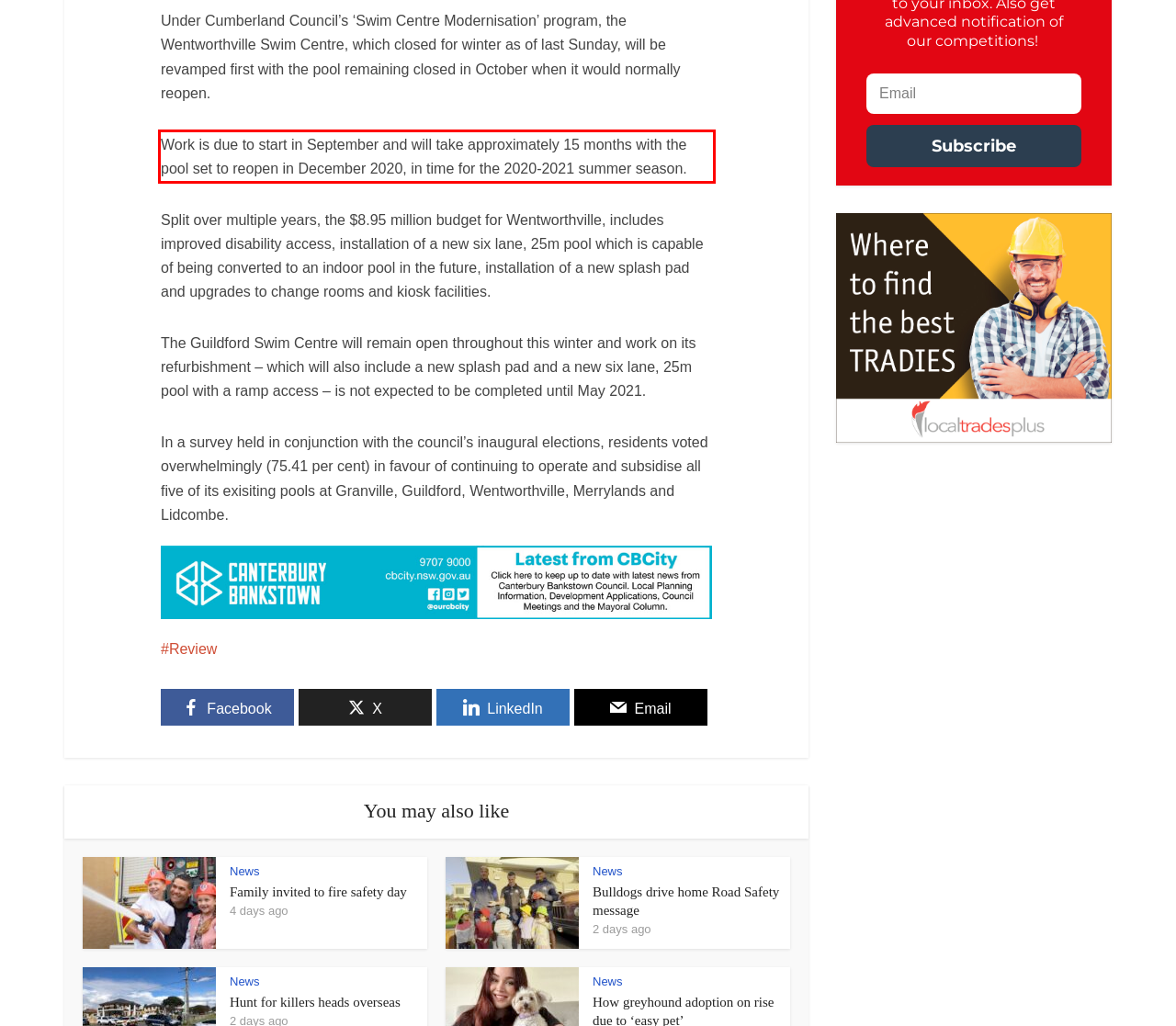Please identify and extract the text from the UI element that is surrounded by a red bounding box in the provided webpage screenshot.

Work is due to start in September and will take approximately 15 months with the pool set to reopen in December 2020, in time for the 2020-2021 summer season.